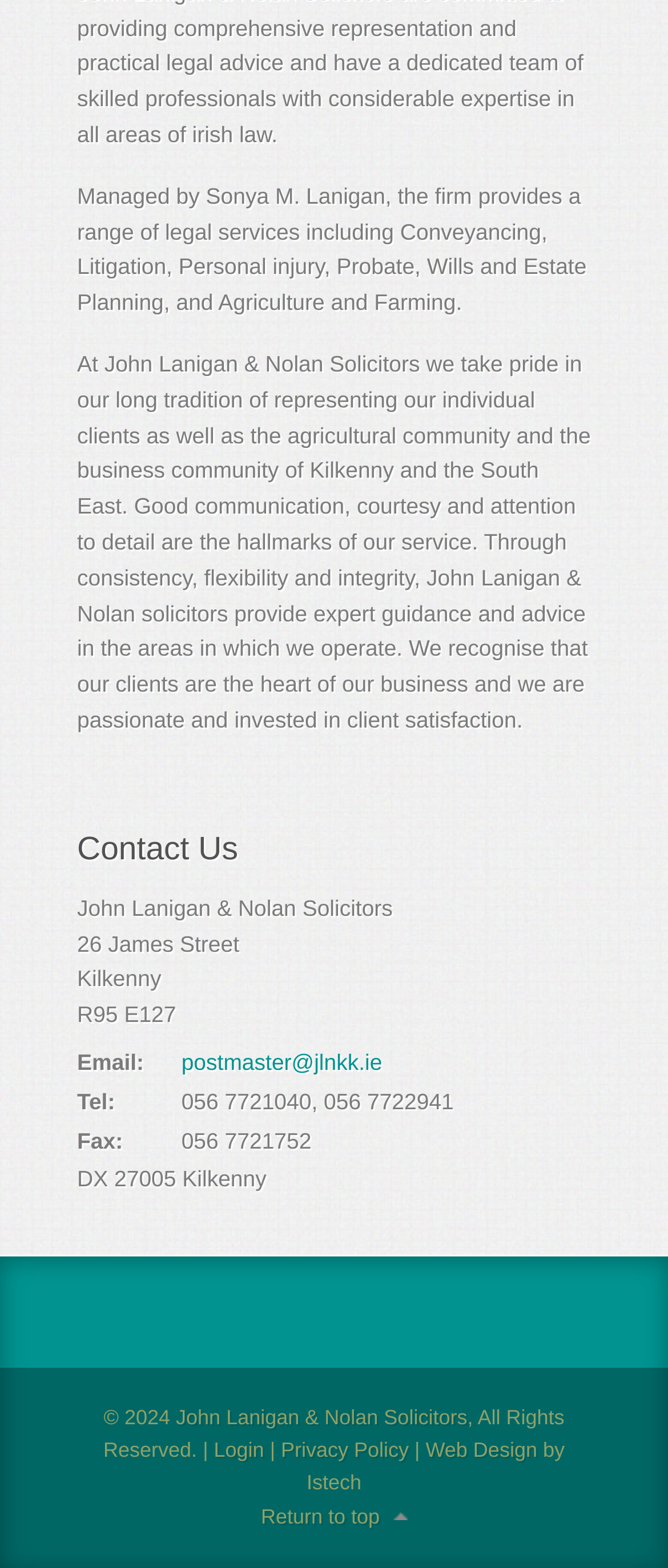Locate the bounding box for the described UI element: "Login". Ensure the coordinates are four float numbers between 0 and 1, formatted as [left, top, right, bottom].

[0.32, 0.917, 0.404, 0.933]